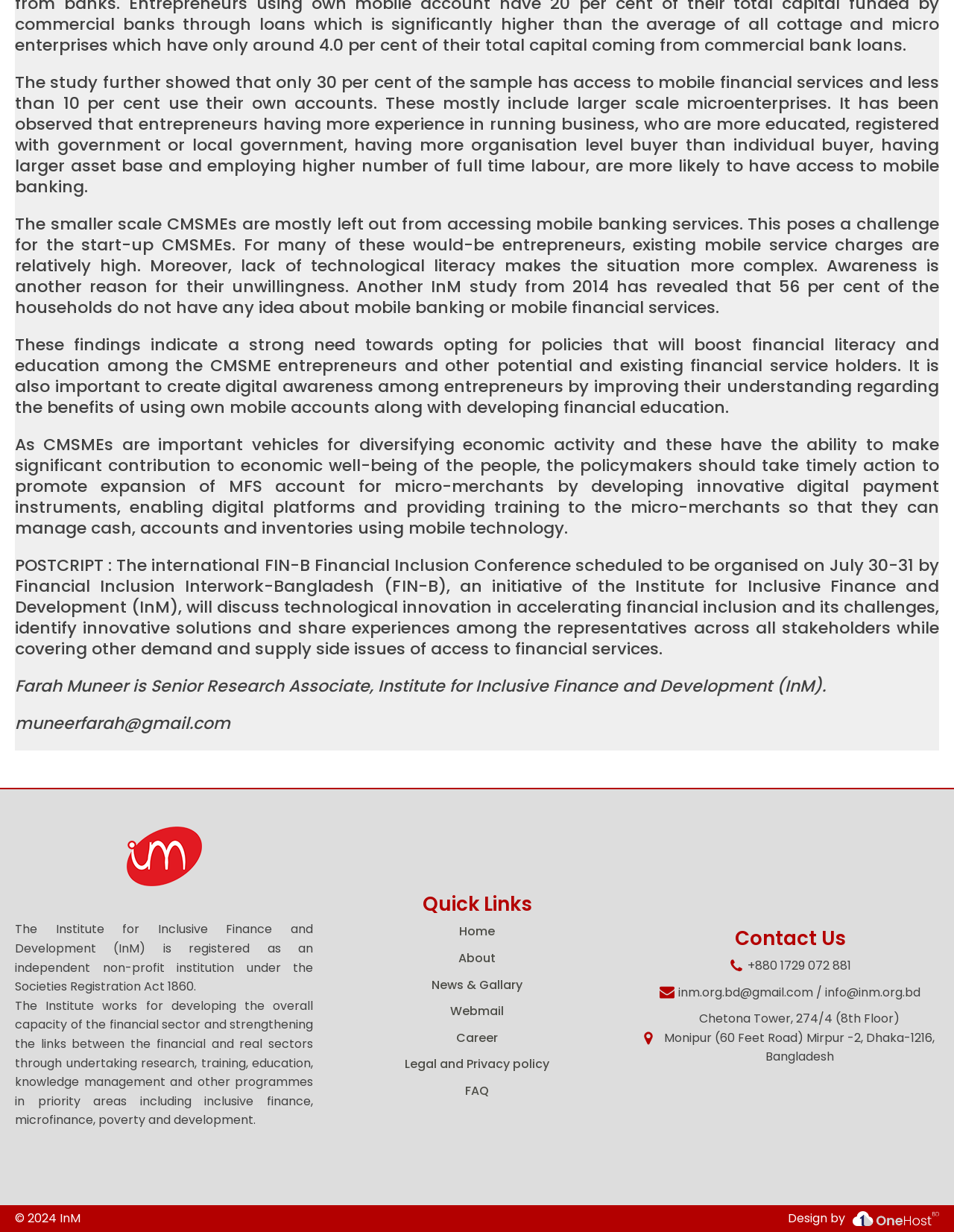Answer the following in one word or a short phrase: 
What is the date of the FIN-B Financial Inclusion Conference?

July 30-31